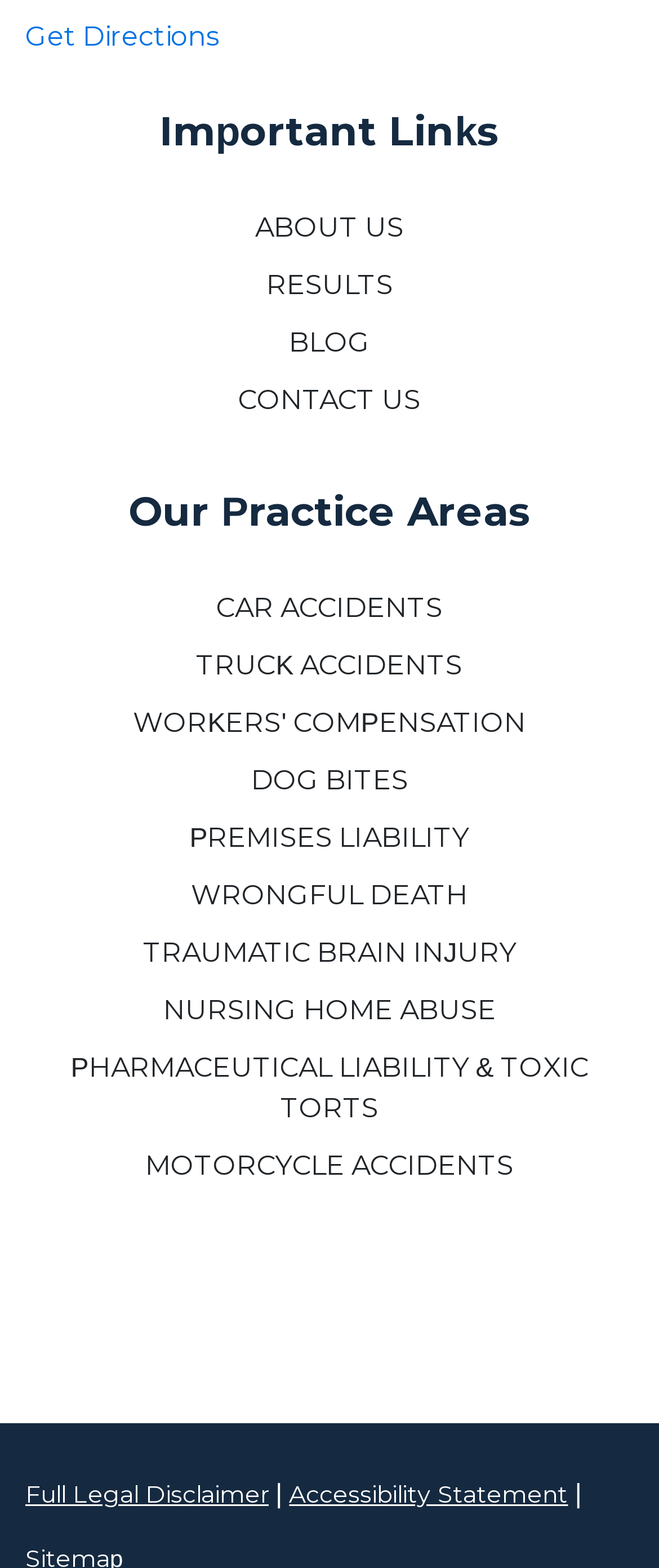Locate the bounding box coordinates of the clickable area needed to fulfill the instruction: "Get directions".

[0.038, 0.013, 0.331, 0.034]